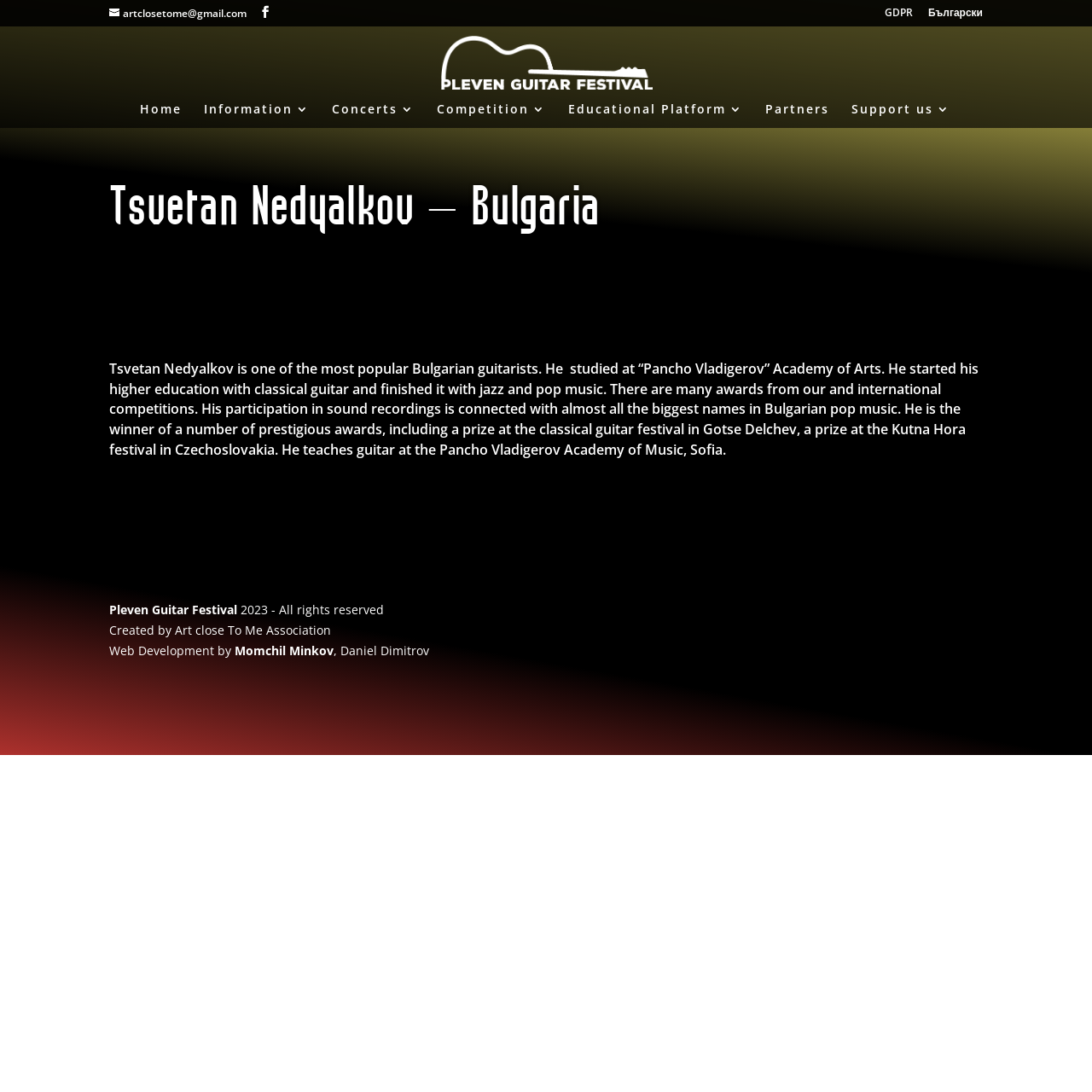Pinpoint the bounding box coordinates of the area that should be clicked to complete the following instruction: "Contact the artist via email". The coordinates must be given as four float numbers between 0 and 1, i.e., [left, top, right, bottom].

[0.1, 0.005, 0.226, 0.019]